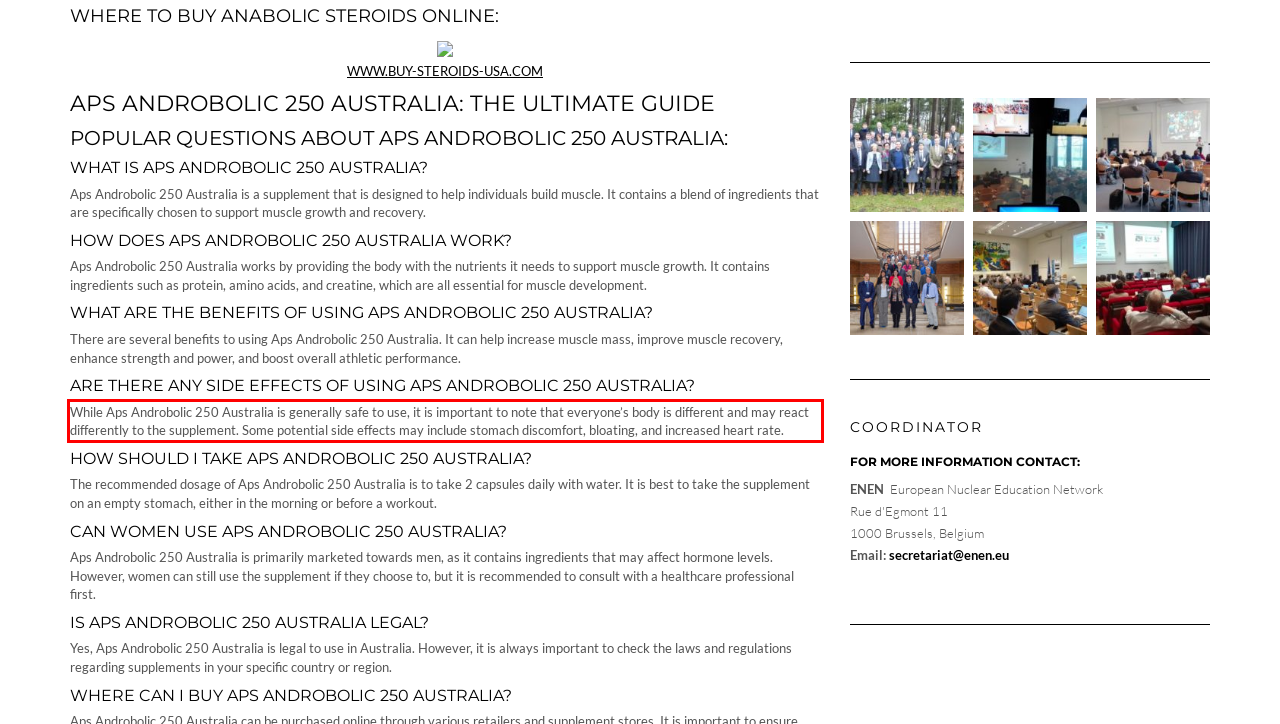Analyze the screenshot of the webpage that features a red bounding box and recognize the text content enclosed within this red bounding box.

While Aps Androbolic 250 Australia is generally safe to use, it is important to note that everyone’s body is different and may react differently to the supplement. Some potential side effects may include stomach discomfort, bloating, and increased heart rate.